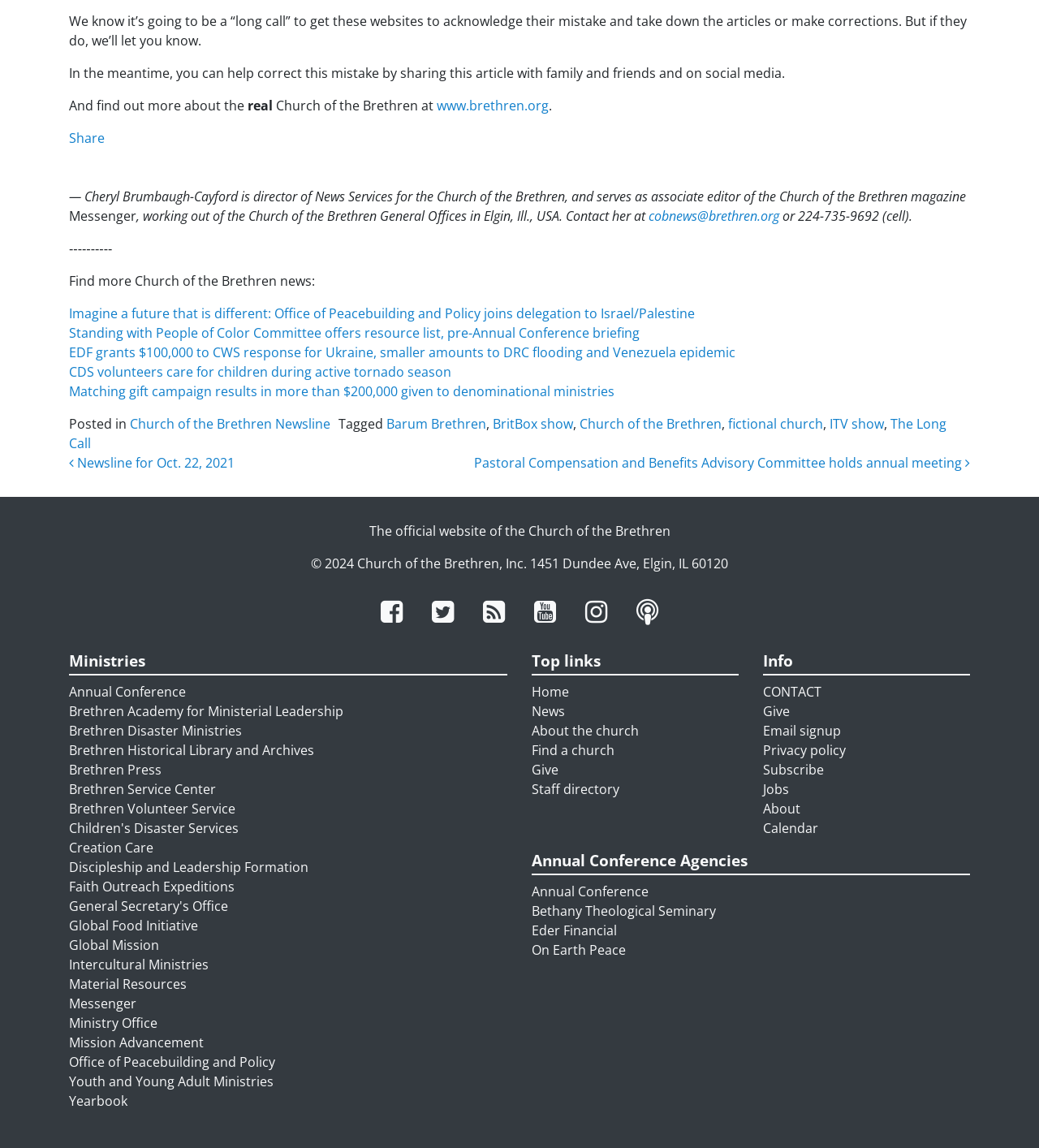Highlight the bounding box coordinates of the element you need to click to perform the following instruction: "Share this article."

[0.066, 0.112, 0.101, 0.128]